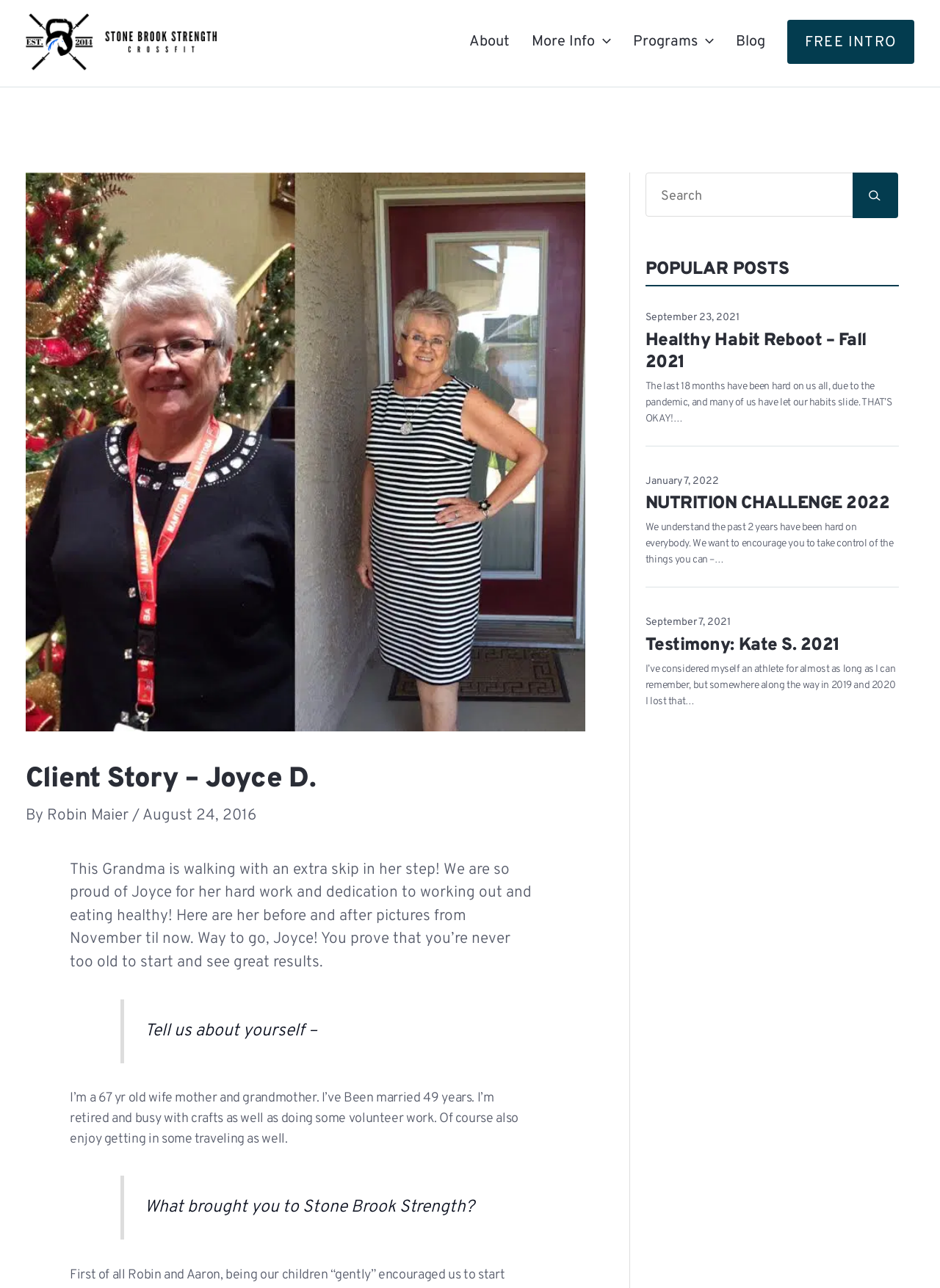Can you specify the bounding box coordinates for the region that should be clicked to fulfill this instruction: "Click the 'Book Appointment' link".

None